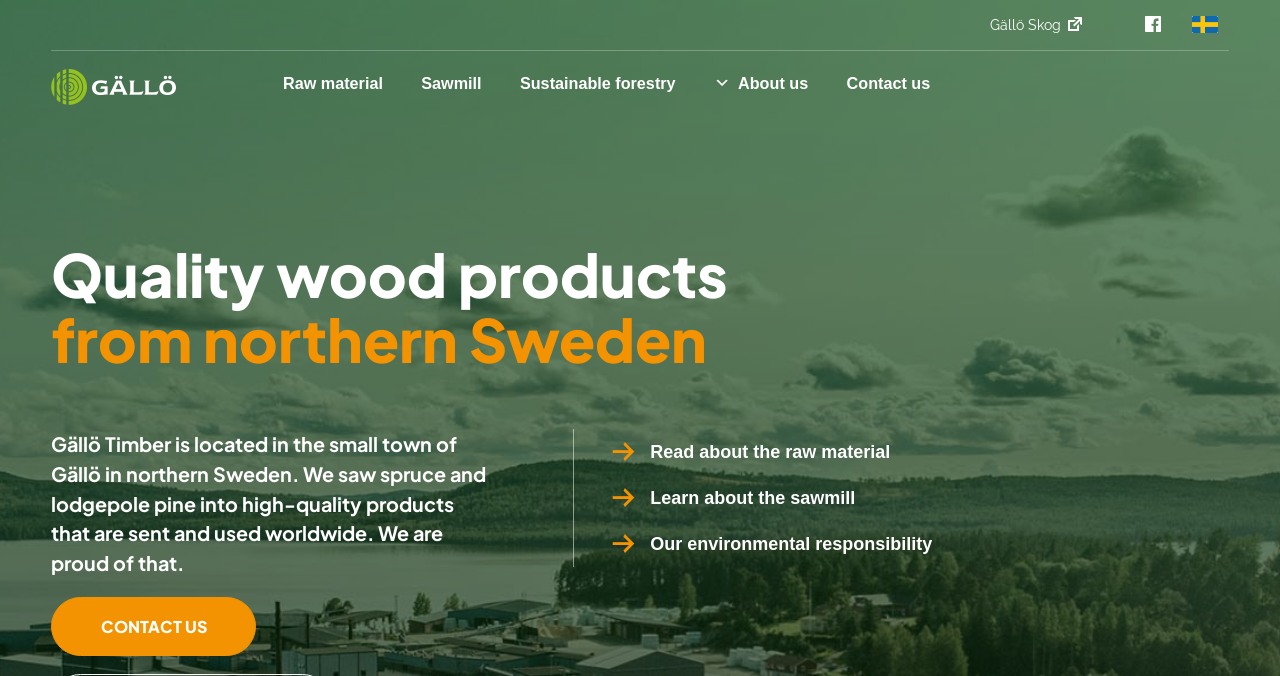Locate the bounding box coordinates of the element I should click to achieve the following instruction: "Contact us".

[0.647, 0.078, 0.741, 0.167]